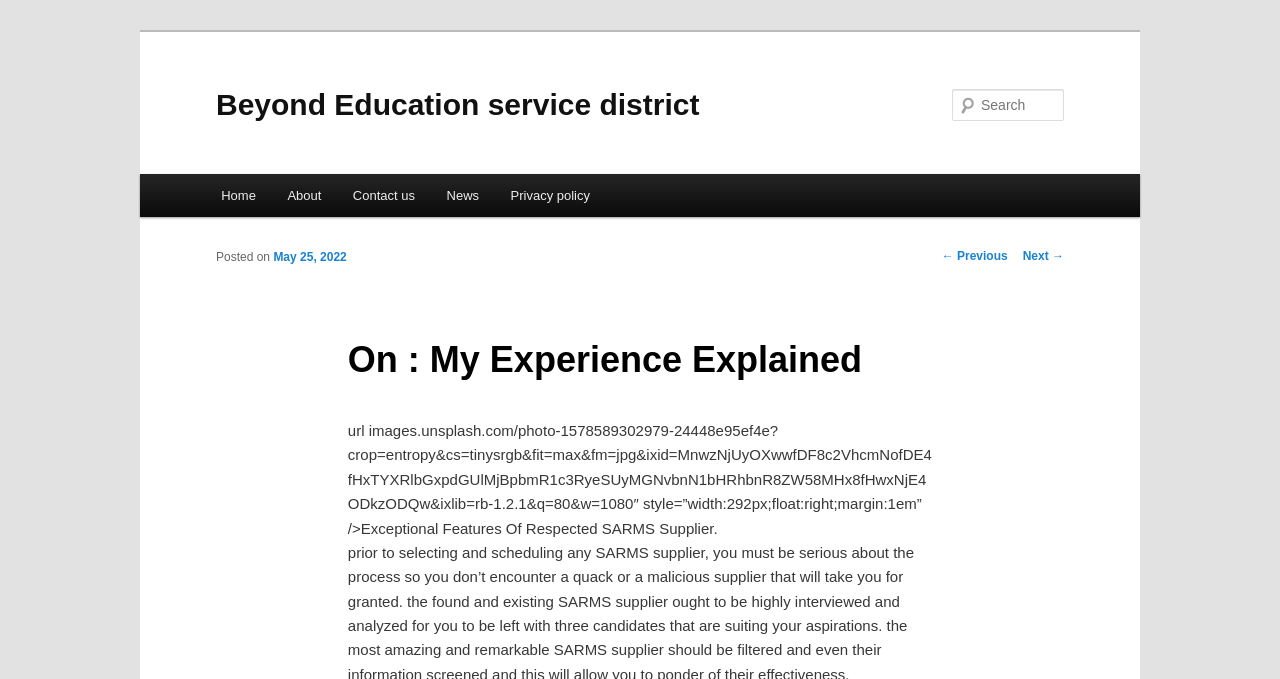Please identify the bounding box coordinates of the clickable element to fulfill the following instruction: "Go to Home page". The coordinates should be four float numbers between 0 and 1, i.e., [left, top, right, bottom].

[0.16, 0.256, 0.212, 0.32]